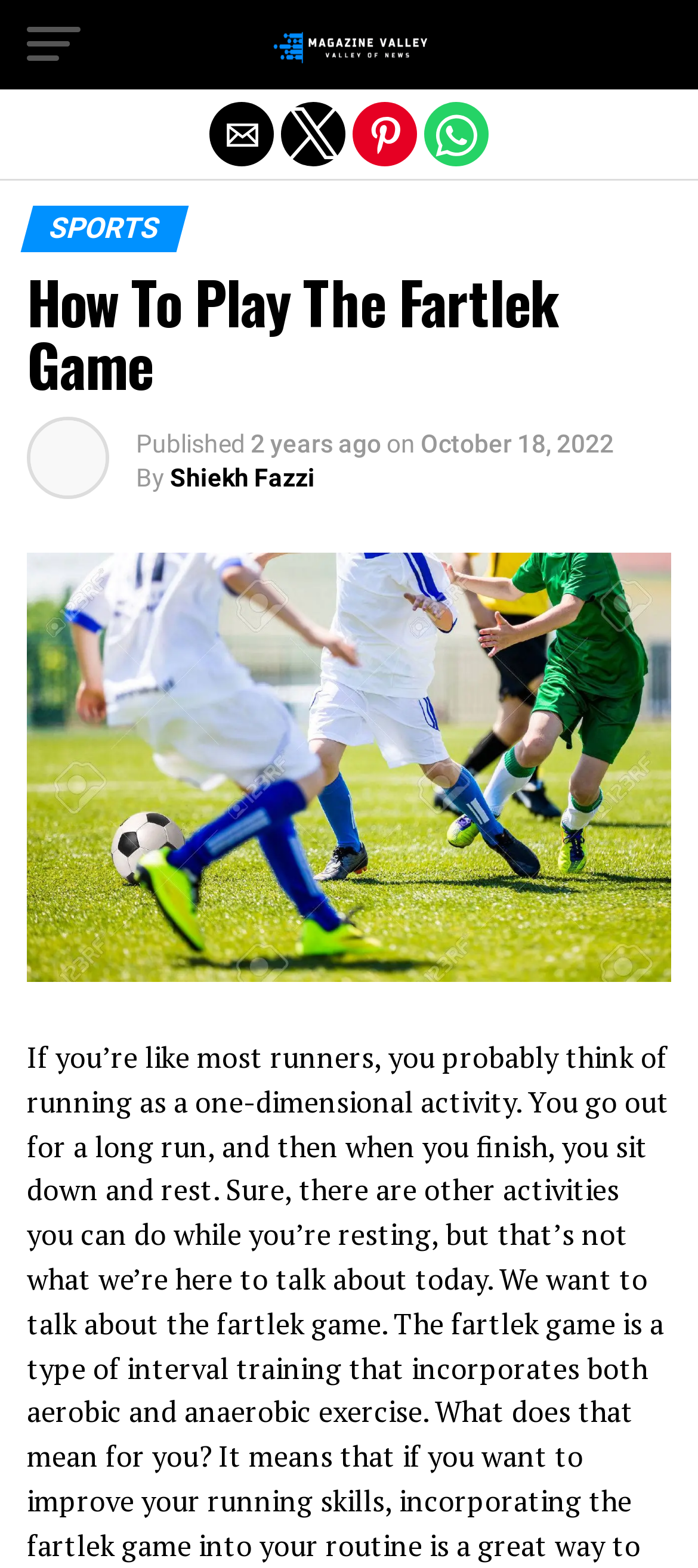Give a one-word or one-phrase response to the question: 
What is the topic of the article?

SPORTS